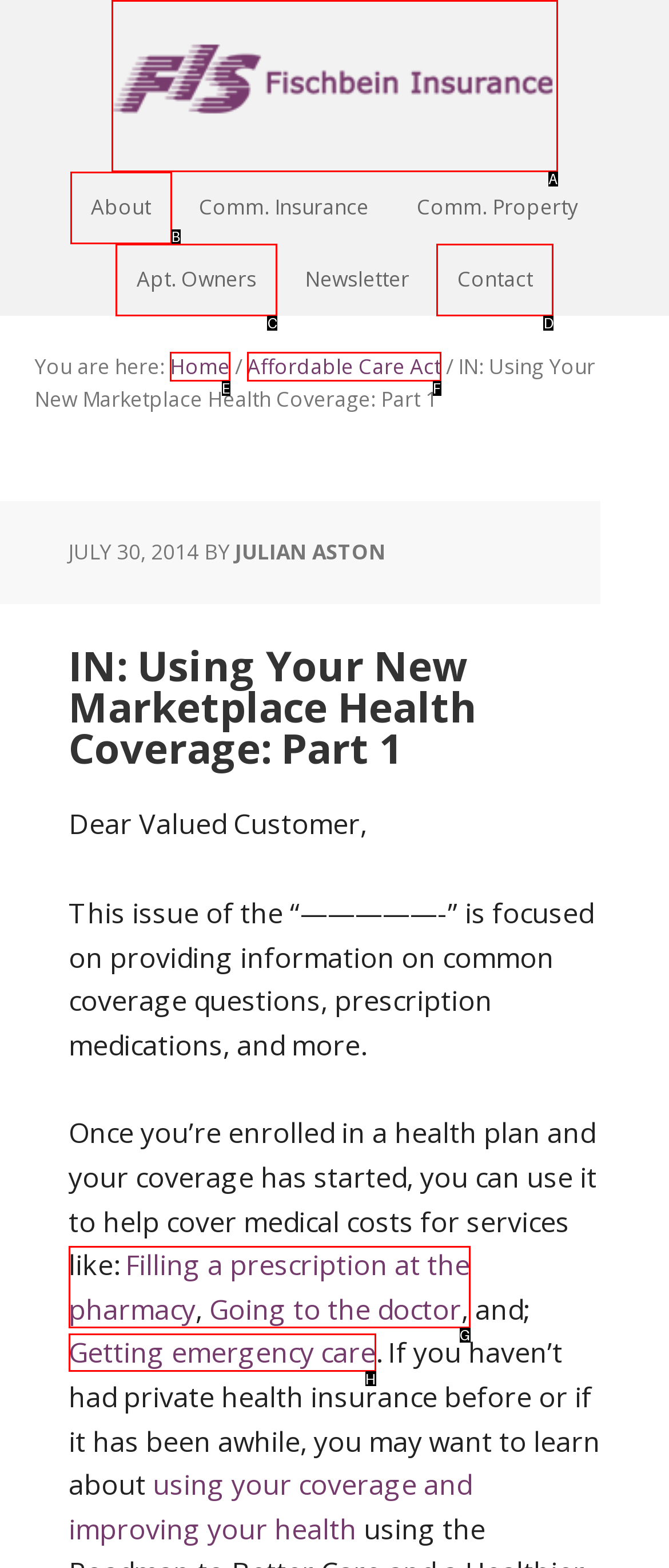Find the UI element described as: Affordable Care Act
Reply with the letter of the appropriate option.

F